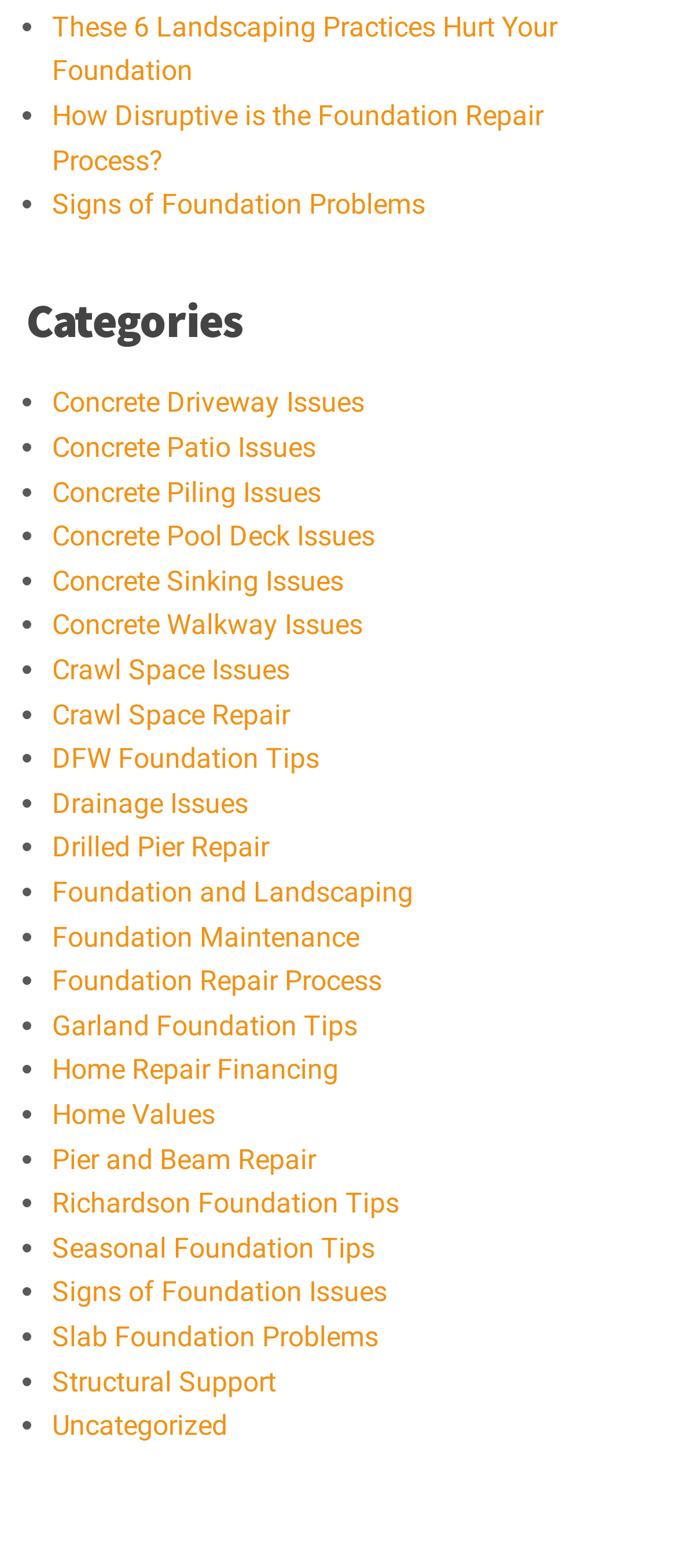Determine the bounding box coordinates of the region that needs to be clicked to achieve the task: "Click on 'These 6 Landscaping Practices Hurt Your Foundation'".

[0.077, 0.006, 0.823, 0.056]